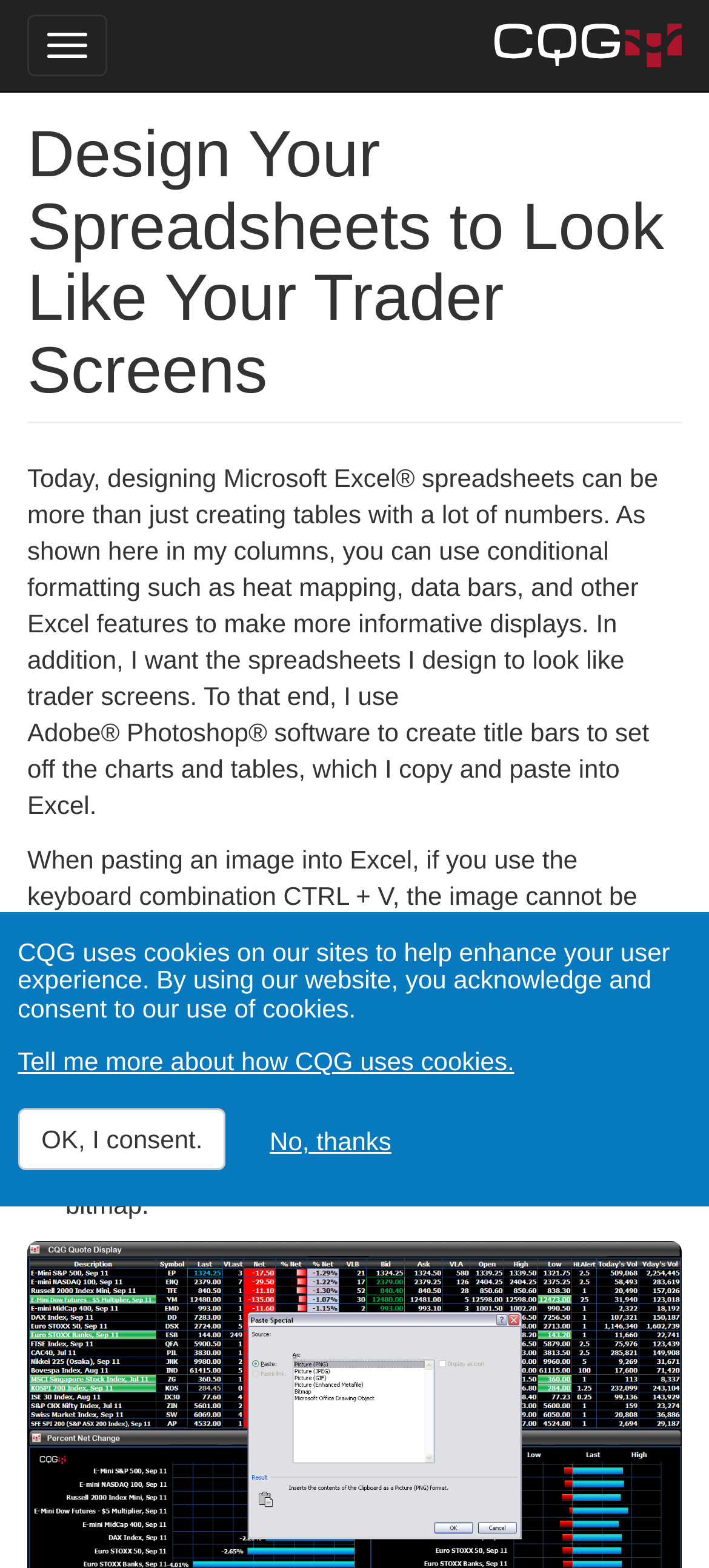Bounding box coordinates are specified in the format (top-left x, top-left y, bottom-right x, bottom-right y). All values are floating point numbers bounded between 0 and 1. Please provide the bounding box coordinate of the region this sentence describes: Toggle navigation

[0.038, 0.009, 0.151, 0.049]